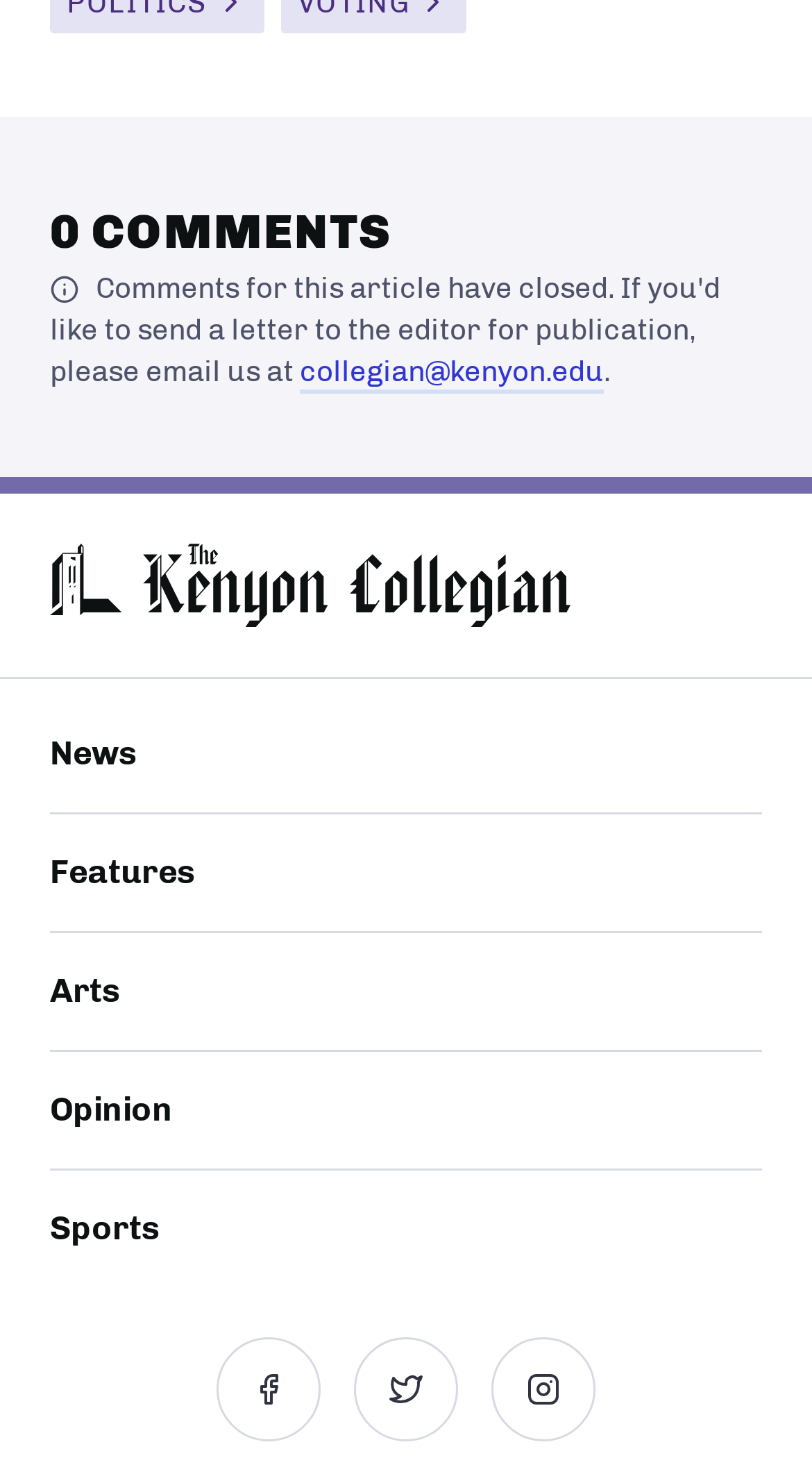How many social media links are available?
Using the image as a reference, answer the question with a short word or phrase.

3